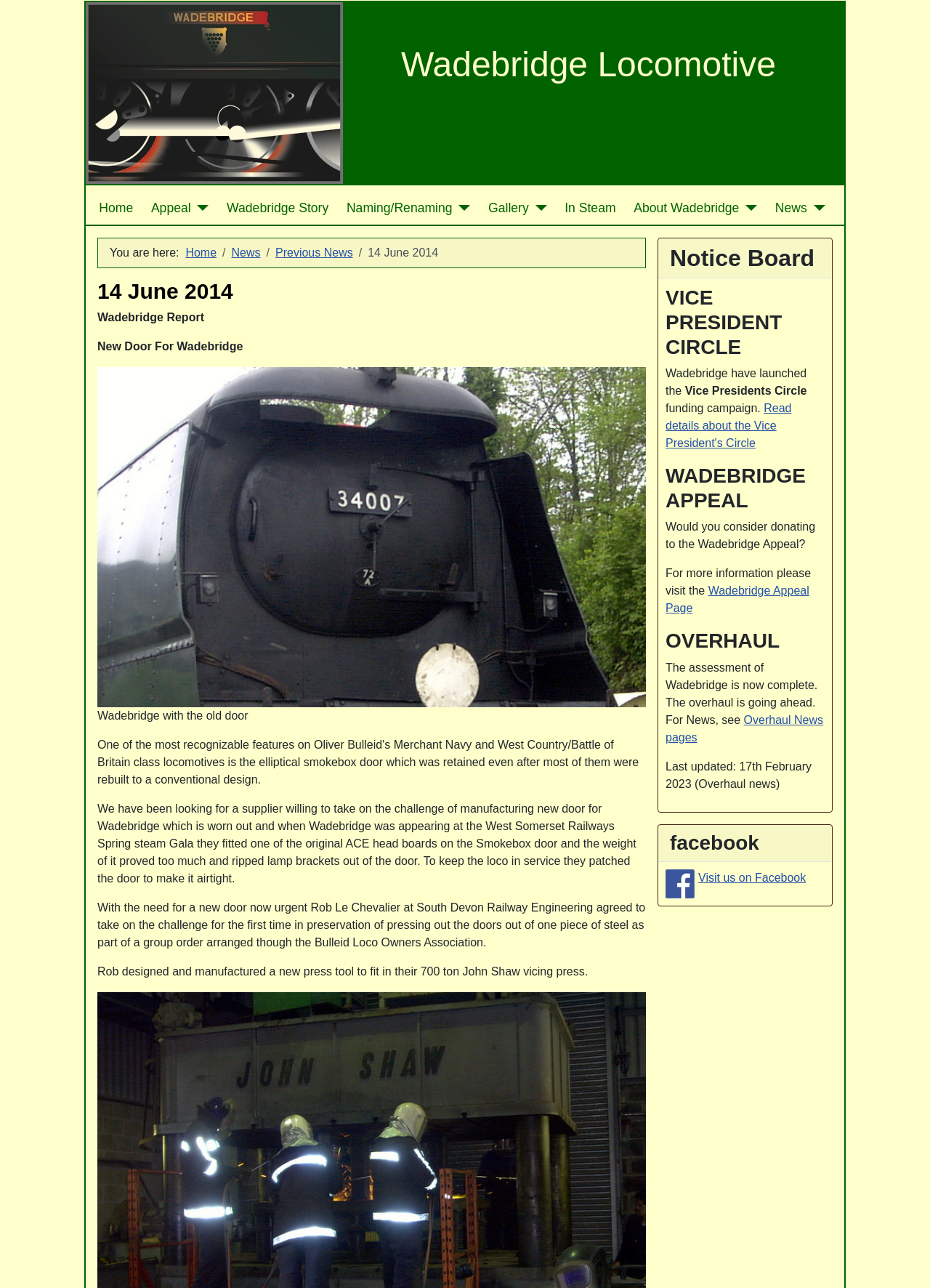Please determine the bounding box coordinates of the element's region to click in order to carry out the following instruction: "Visit us on Facebook". The coordinates should be four float numbers between 0 and 1, i.e., [left, top, right, bottom].

[0.751, 0.676, 0.867, 0.686]